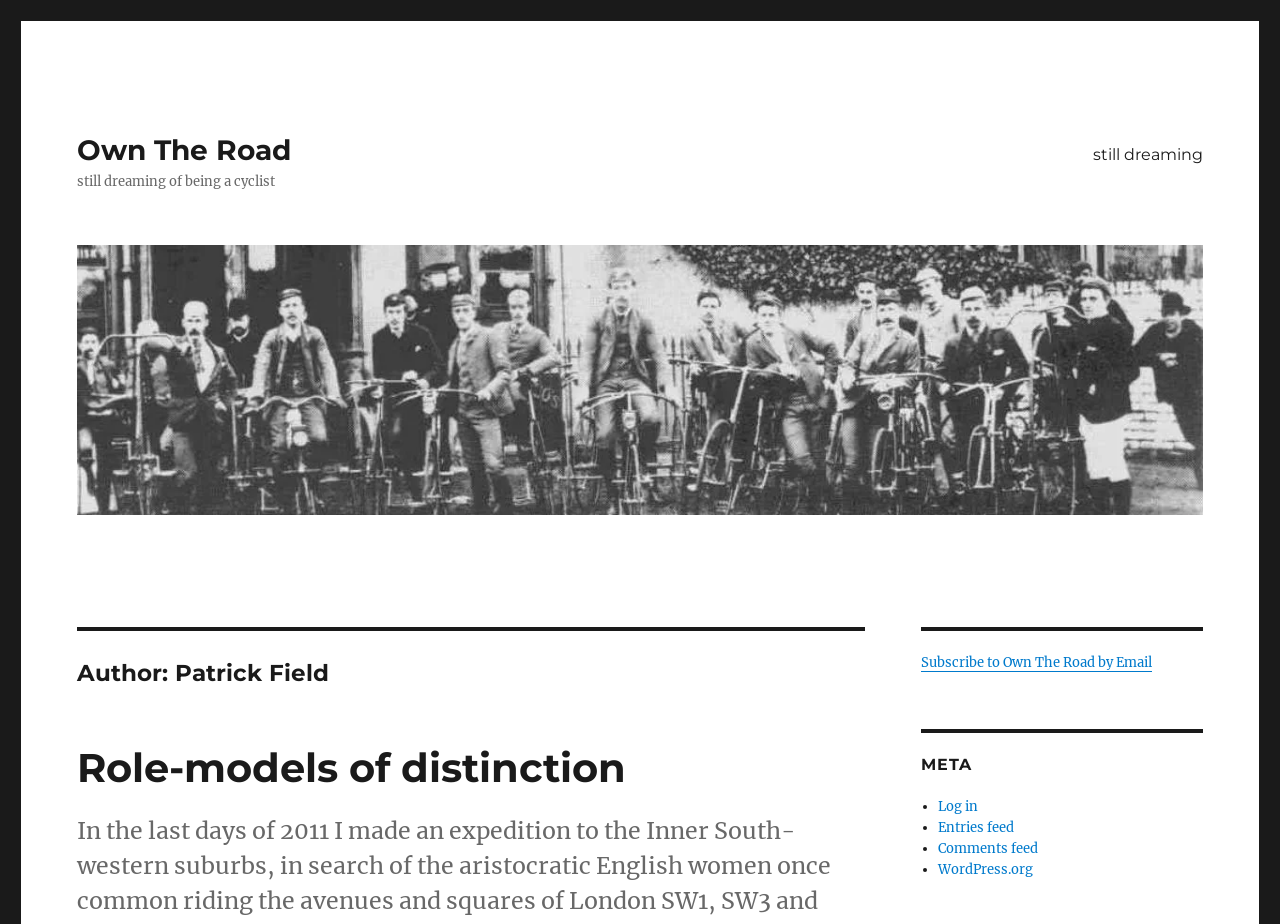Extract the bounding box of the UI element described as: "Role-models of distinction".

[0.06, 0.804, 0.489, 0.857]